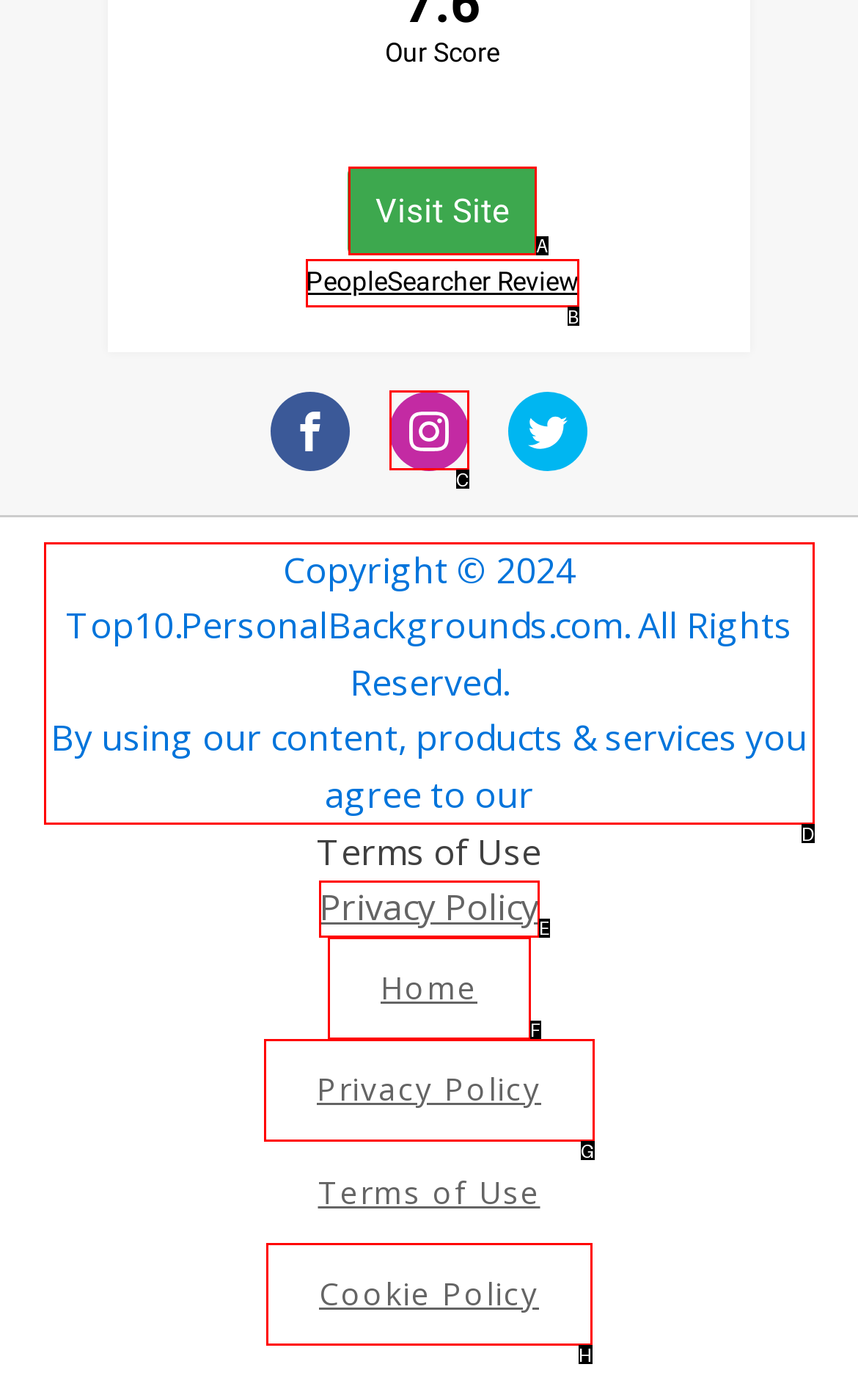Determine which letter corresponds to the UI element to click for this task: Read Mountains symbolize obstacles essay
Respond with the letter from the available options.

None